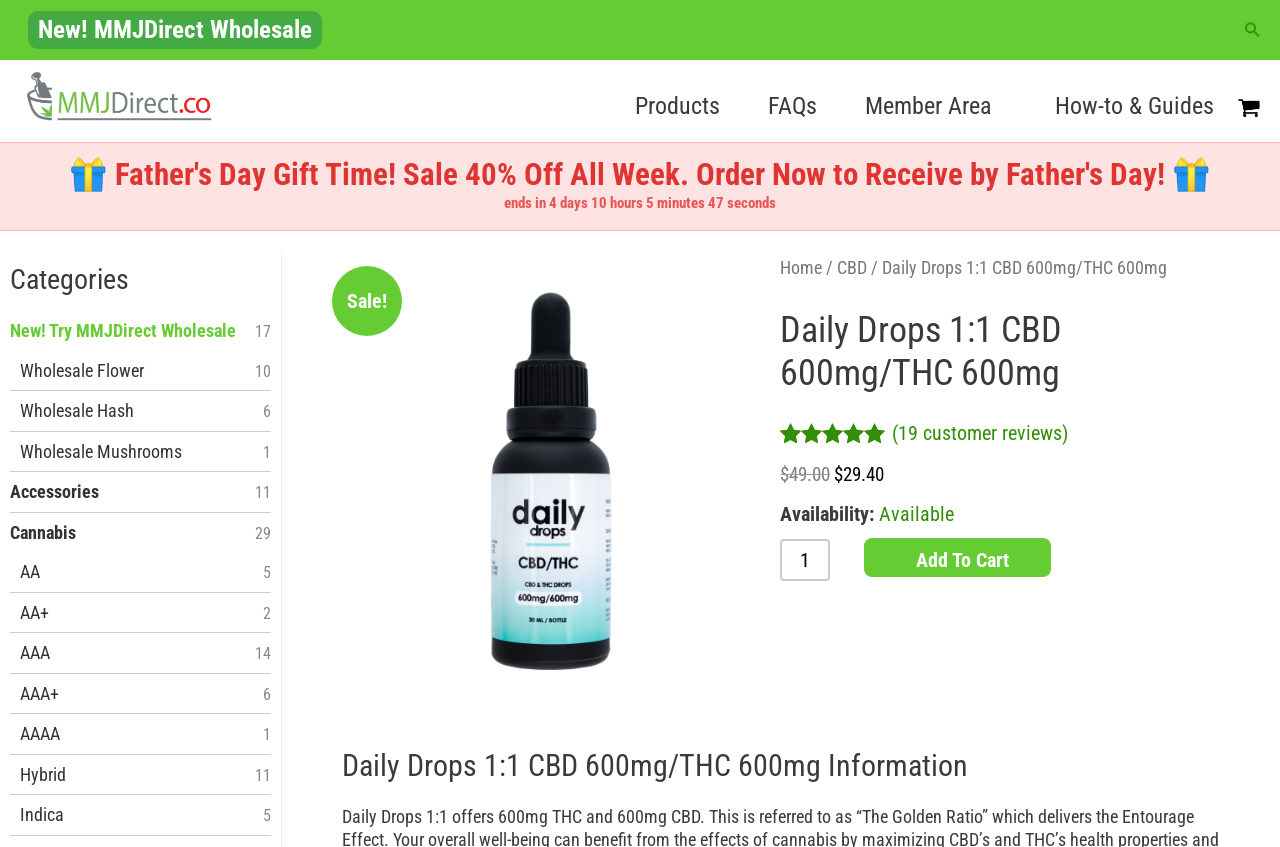What is the rating of the product?
Kindly offer a detailed explanation using the data available in the image.

I found the answer by looking at the image element with the text 'Rated 4.84 out of 5' which is located near the product information section, indicating that it is the rating of the product.